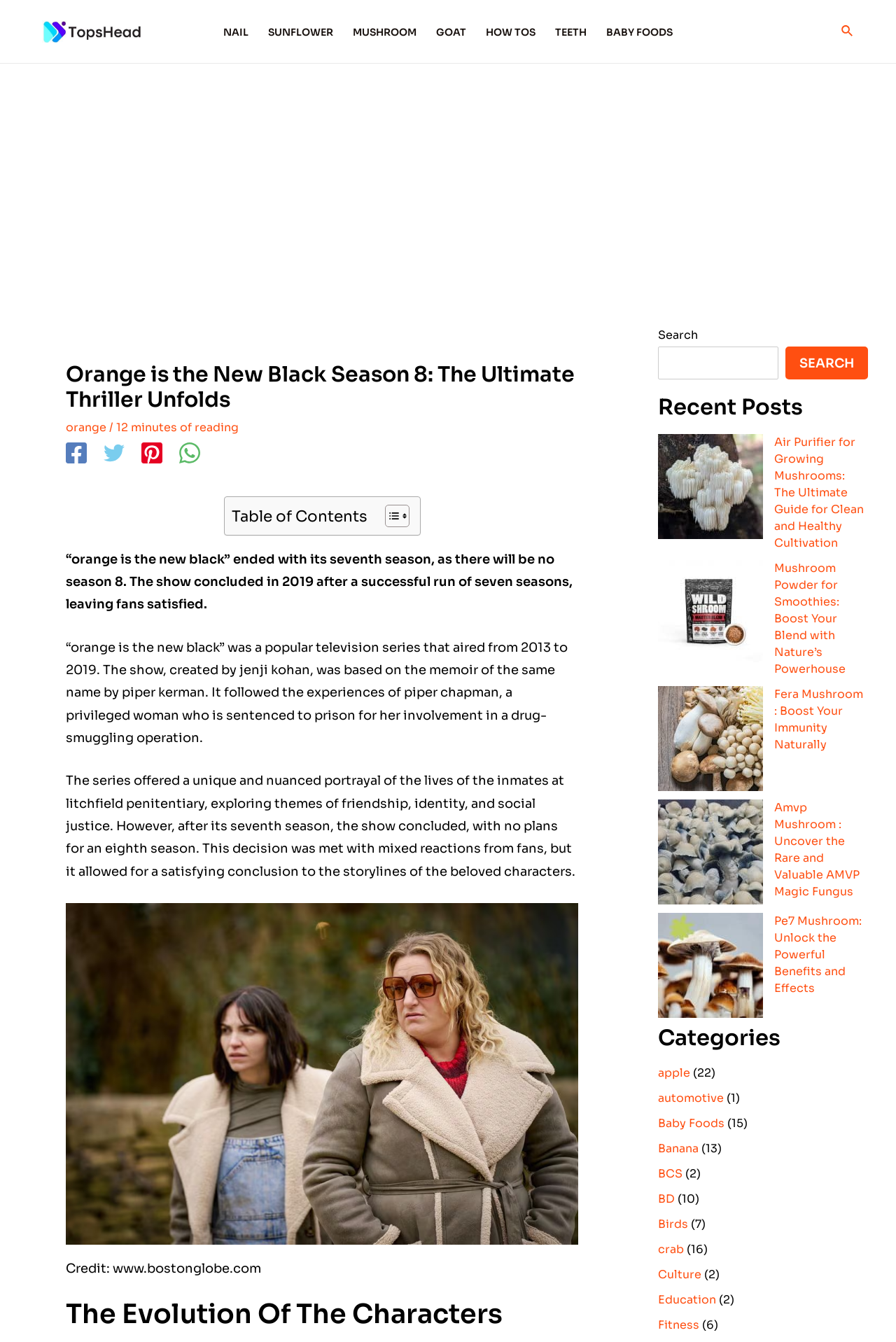Determine the bounding box coordinates for the element that should be clicked to follow this instruction: "Search for something". The coordinates should be given as four float numbers between 0 and 1, in the format [left, top, right, bottom].

[0.734, 0.258, 0.869, 0.283]